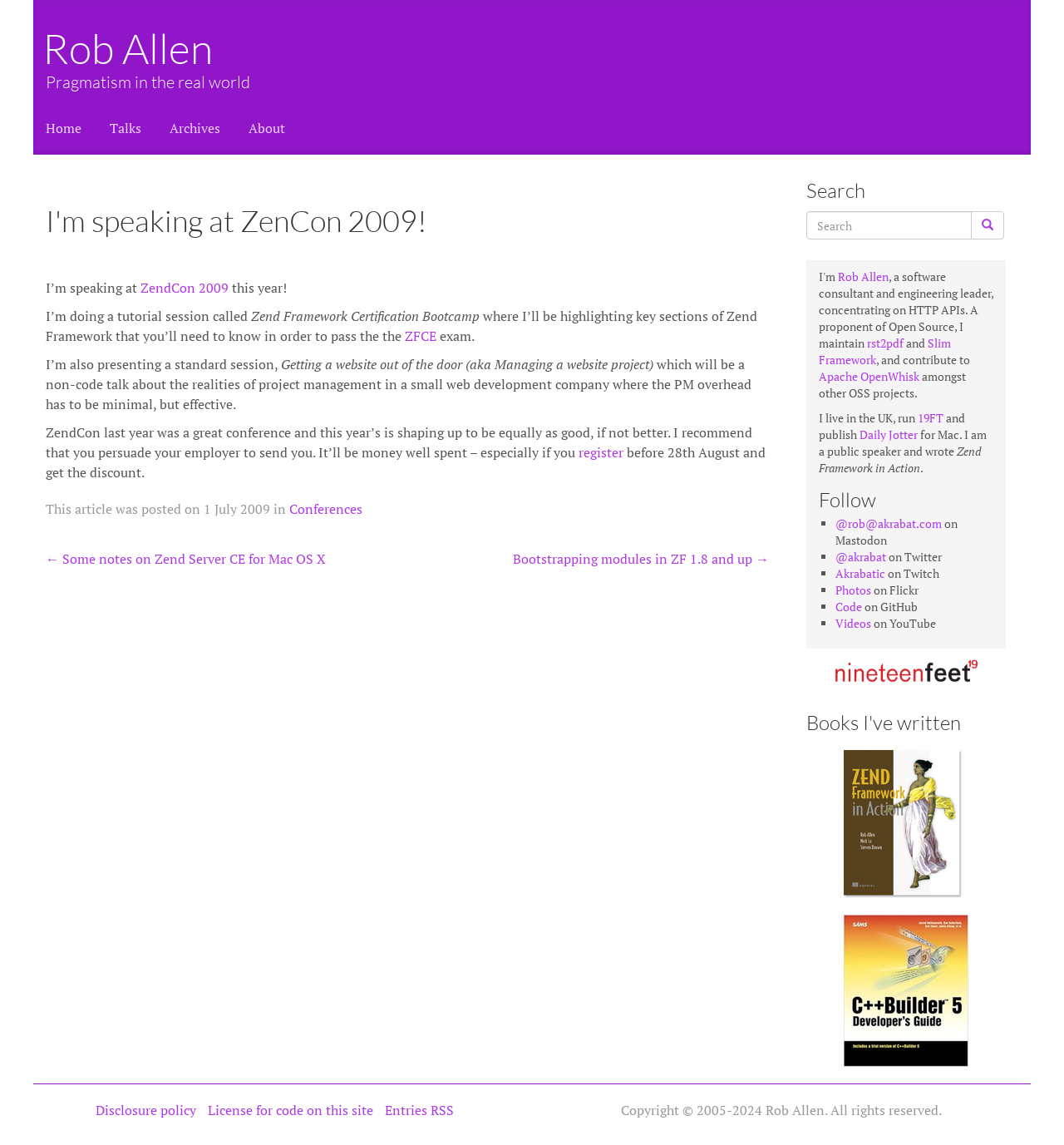What is the author's name?
Please provide a detailed answer to the question.

The author's name is mentioned in the link 'Rob Allen' at the top of the webpage, and also in the text 'I’m speaking at ZenCon 2009! – Rob Allen' which is the title of the article.